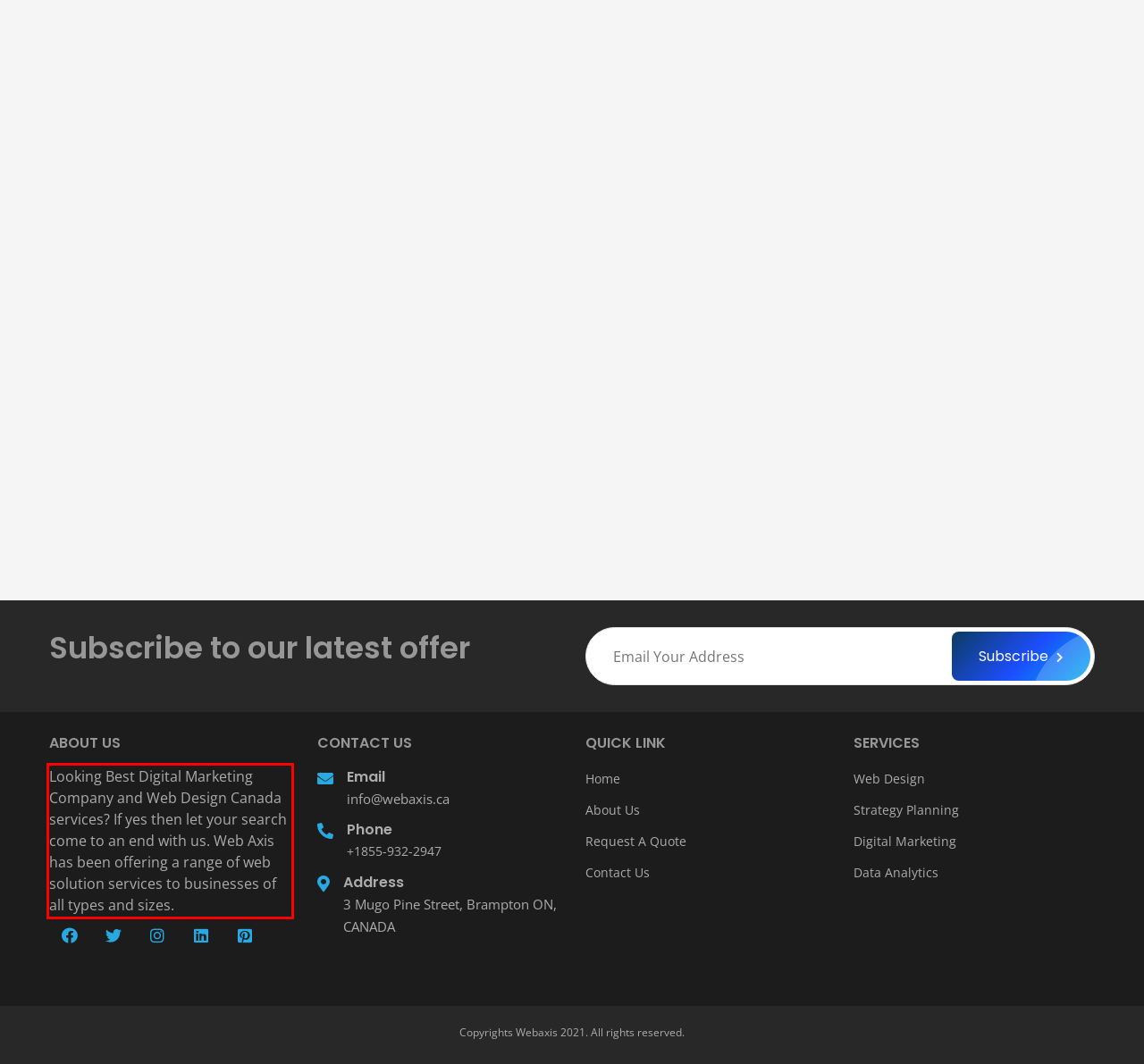Identify the red bounding box in the webpage screenshot and perform OCR to generate the text content enclosed.

Looking Best Digital Marketing Company and Web Design Canada services? If yes then let your search come to an end with us. Web Axis has been offering a range of web solution services to businesses of all types and sizes.